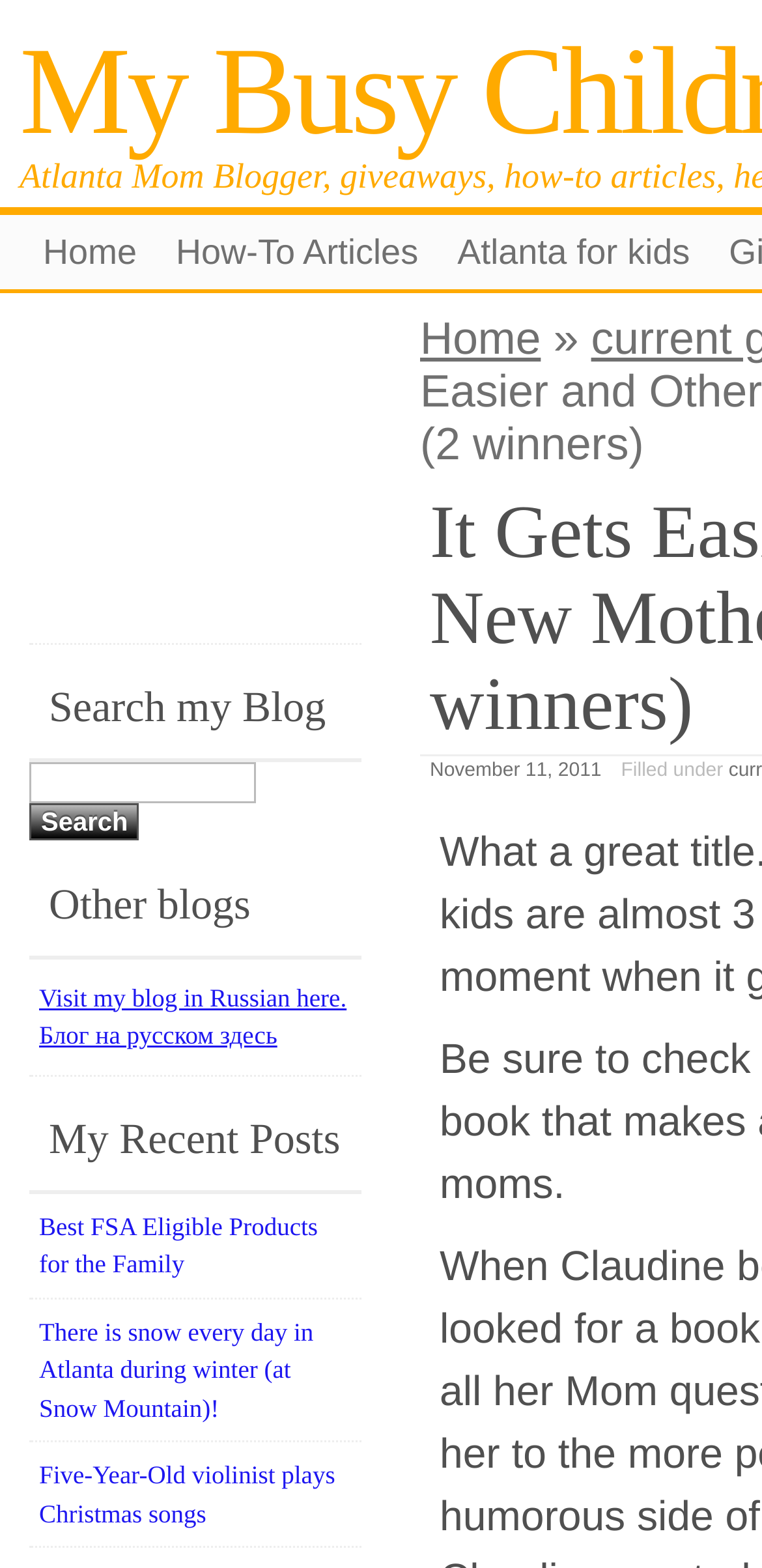Locate the bounding box coordinates of the clickable region necessary to complete the following instruction: "Click the 'Home' link". Provide the coordinates in the format of four float numbers between 0 and 1, i.e., [left, top, right, bottom].

[0.031, 0.136, 0.205, 0.184]